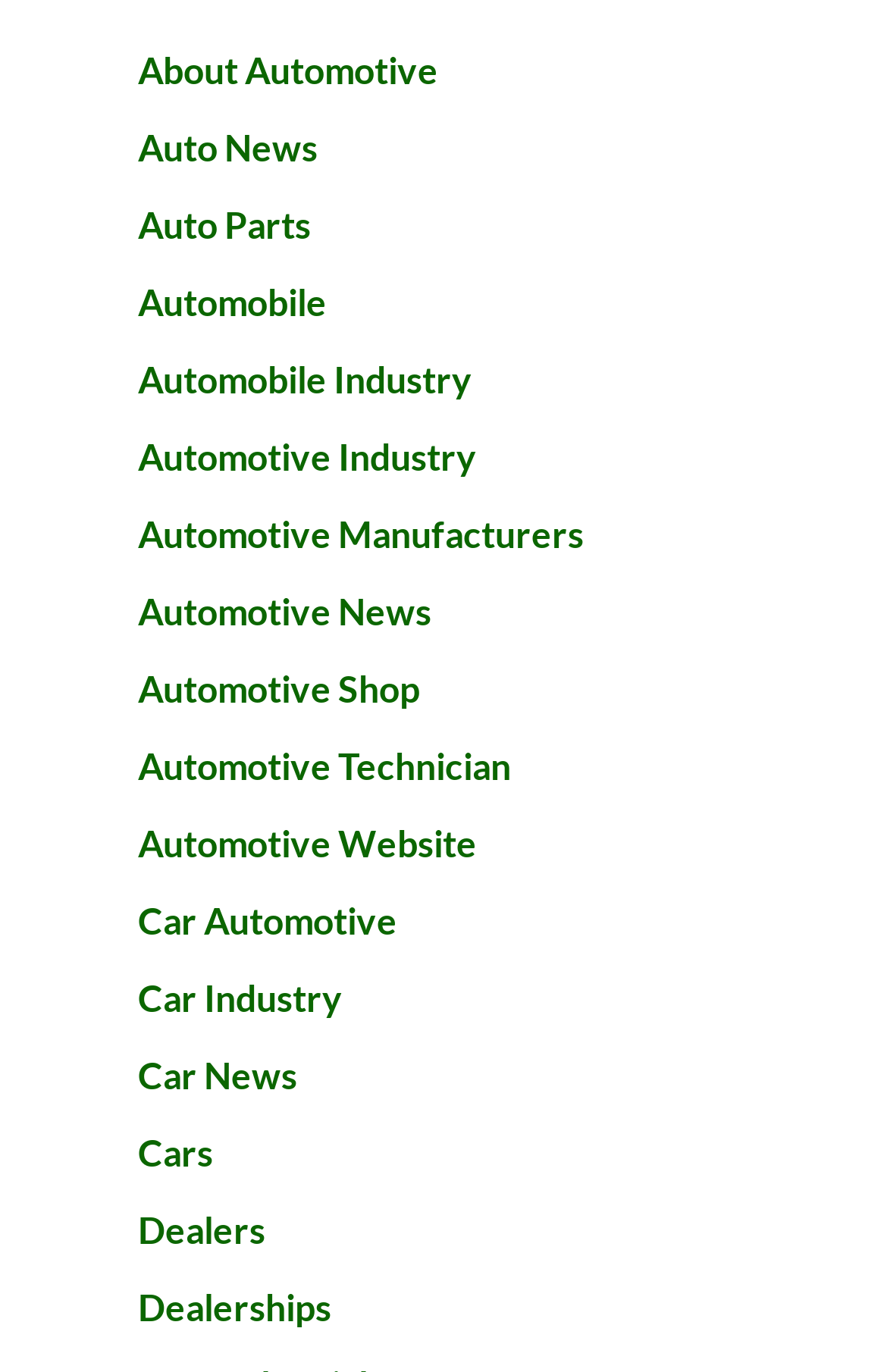Please determine the bounding box coordinates, formatted as (top-left x, top-left y, bottom-right x, bottom-right y), with all values as floating point numbers between 0 and 1. Identify the bounding box of the region described as: Dealerships

[0.155, 0.936, 0.373, 0.968]